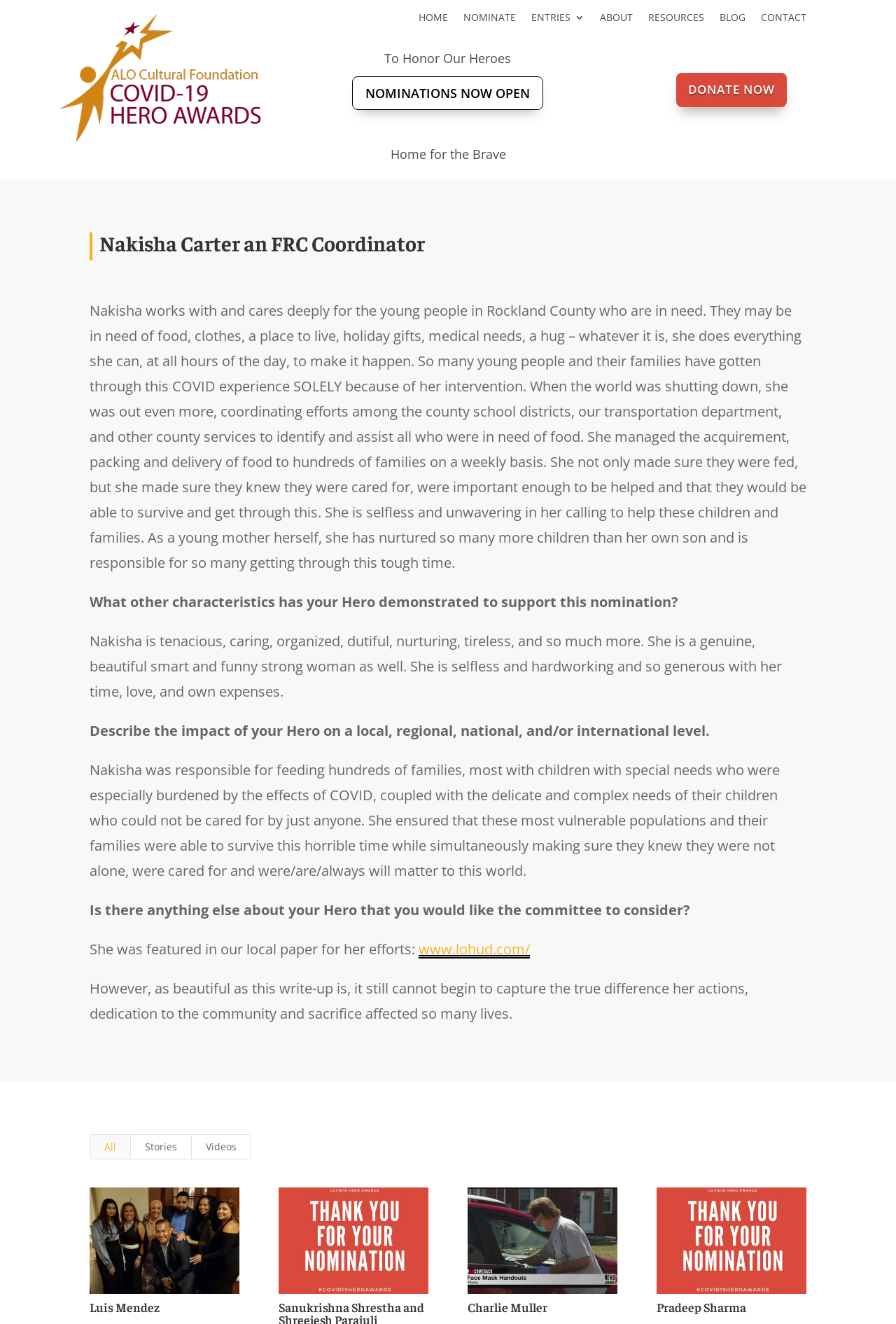Explain the webpage in detail.

This webpage is dedicated to Nakisha Carter, a Covid19 Hero Award recipient. At the top of the page, there is a navigation menu with links to "HOME", "NOMINATE", "ENTRIES 3", "ABOUT", "RESOURCES", "BLOG", and "CONTACT". Below the navigation menu, there is a prominent link to "About | ALO Culture Foundation Hero Awards | Covid19 Hero Awards" accompanied by an image.

The main content of the page is divided into two sections. The left section features a heading "Nakisha Carter an FRC Coordinator" and a detailed description of Nakisha's heroic actions during the Covid19 pandemic. The text describes her selfless efforts to help young people in need, including providing food, clothes, and medical assistance. It also highlights her tireless work in coordinating efforts among county school districts, transportation departments, and other county services to identify and assist those in need.

The right section of the page features a series of links to other heroes, including Luis Mendez, Sanukrishna Shrestha and Shreejesh Parajuli, Charlie Muller, and Pradeep Sharma. Each link is accompanied by an image and a brief heading with the hero's name. There are also links to "All", "Stories", and "Videos" at the bottom of the page.

Throughout the page, there are several calls-to-action, including "NOMINATIONS NOW OPEN 5" and "DONATE NOW 5", encouraging visitors to nominate their own heroes or make a donation. The page also features a few static text elements, including "To Honor Our Heroes" and "Home for the Brave", which add to the overall theme of celebrating heroes during the Covid19 pandemic.